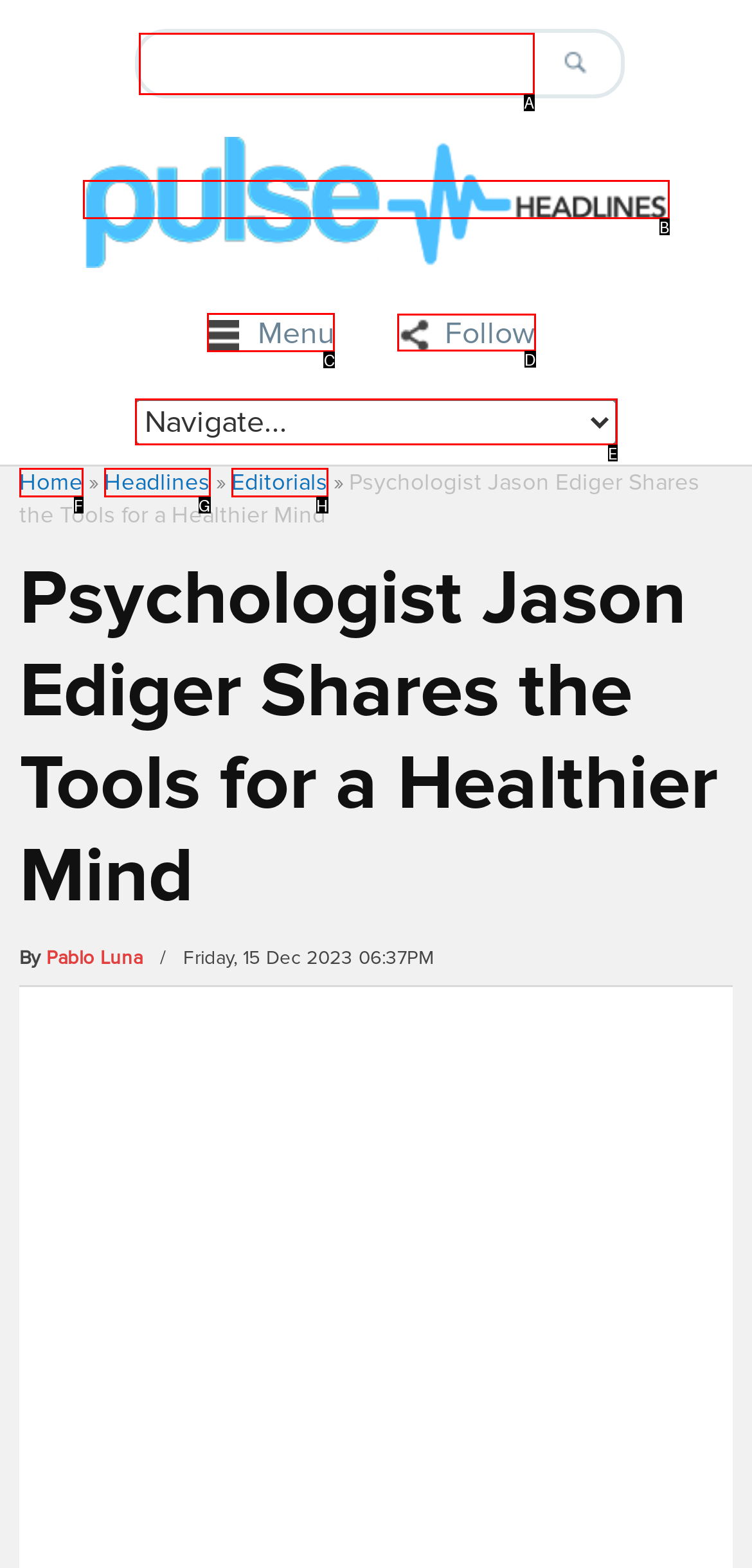Choose the letter of the element that should be clicked to complete the task: follow the author
Answer with the letter from the possible choices.

D